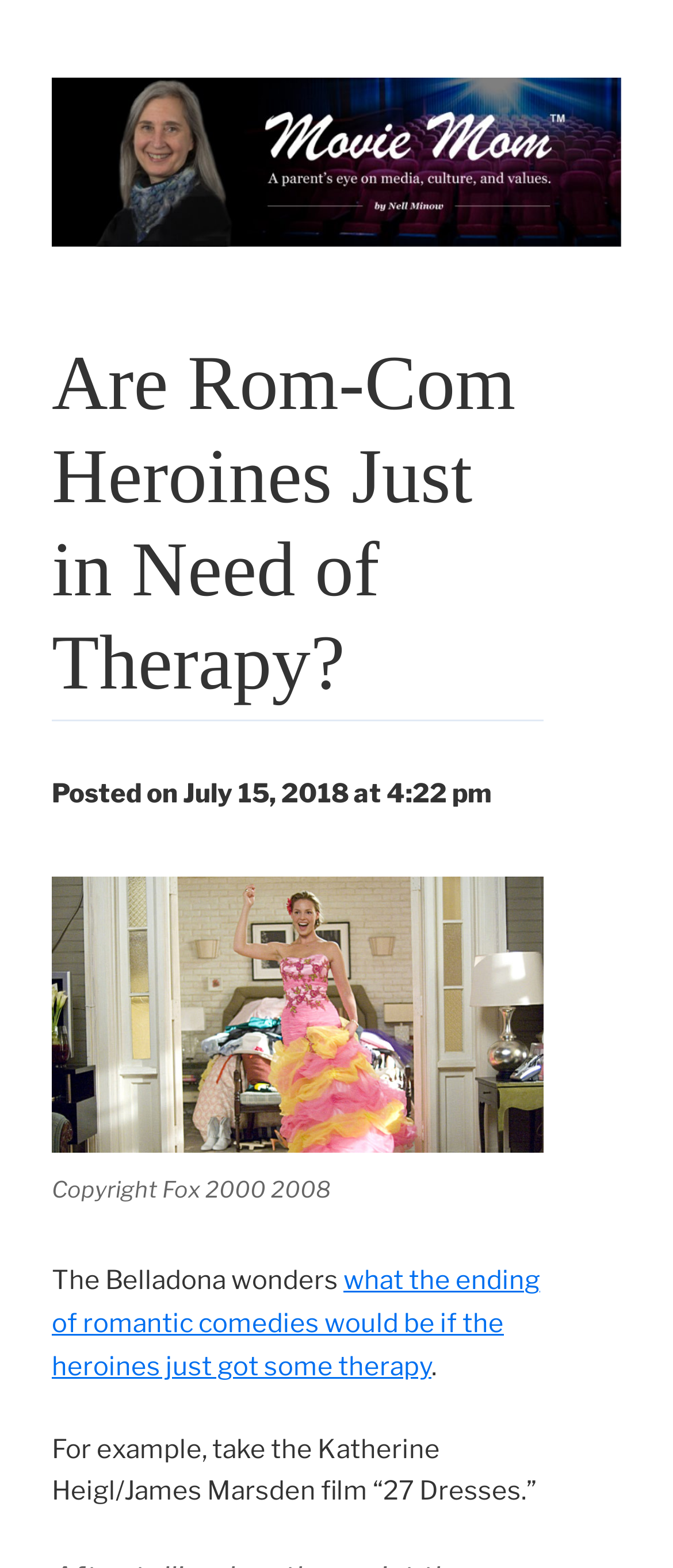Determine the main headline of the webpage and provide its text.

Are Rom-Com Heroines Just in Need of Therapy?